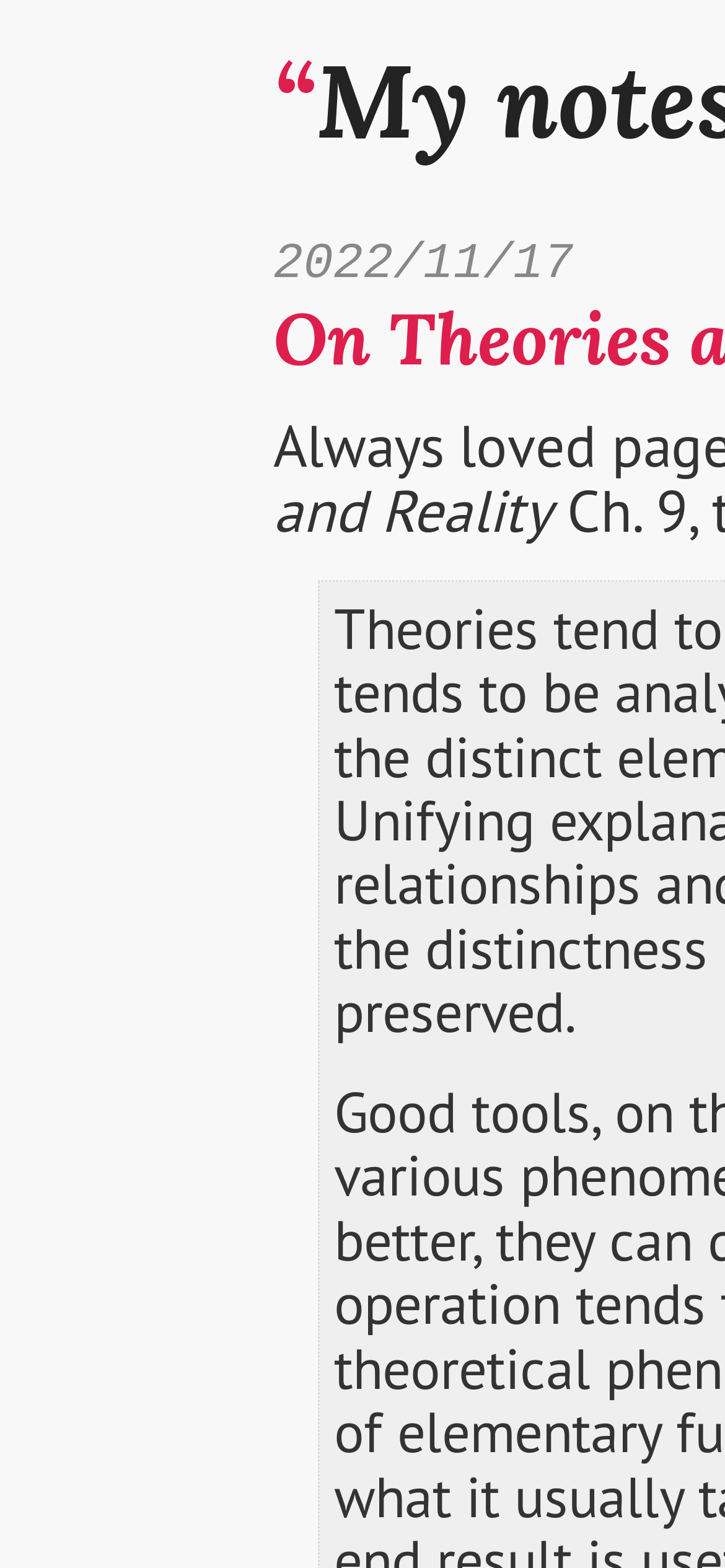Can you find and generate the webpage's heading?

“My notes and other stuff”